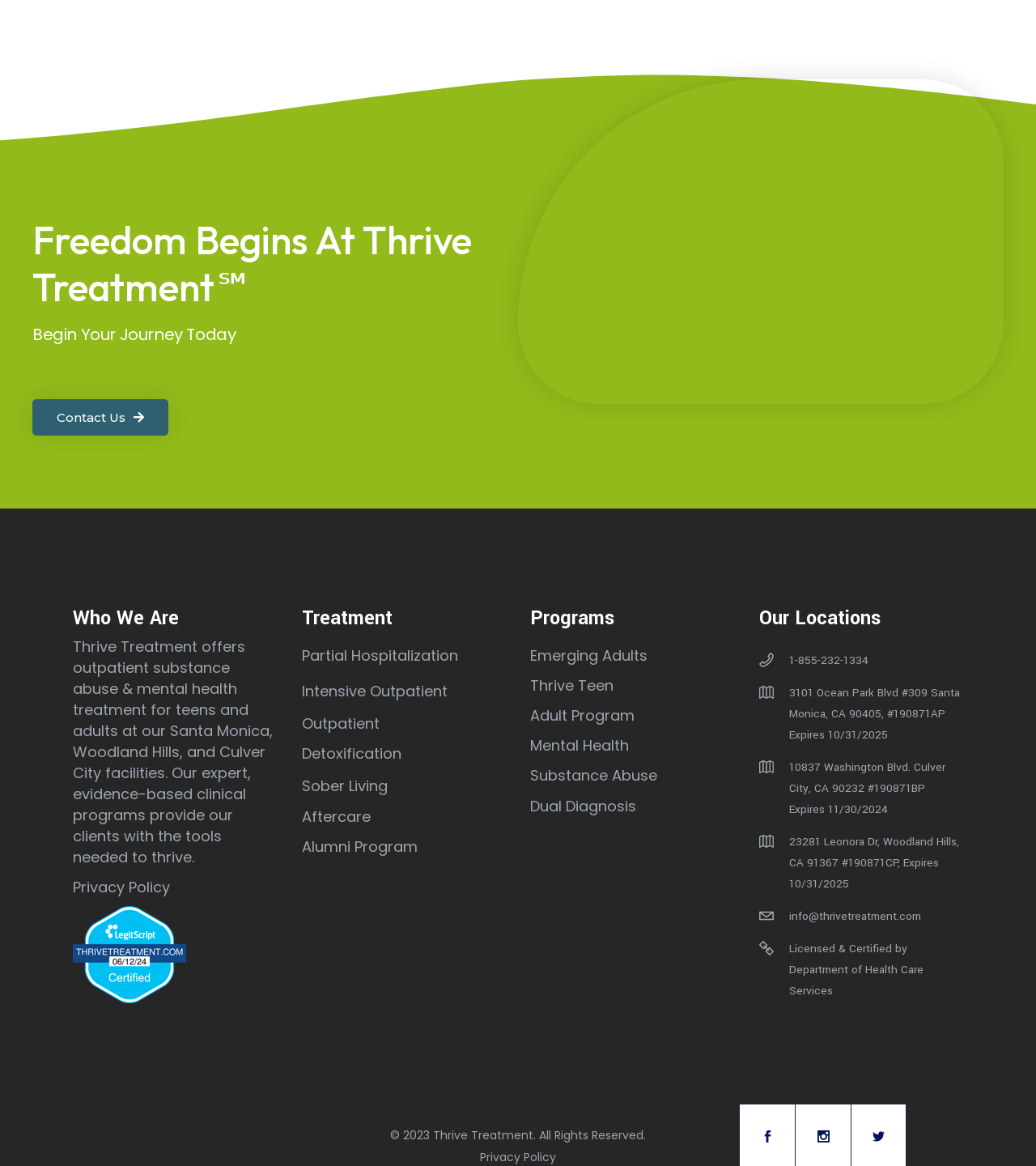Pinpoint the bounding box coordinates of the element you need to click to execute the following instruction: "Read about Who We Are". The bounding box should be represented by four float numbers between 0 and 1, in the format [left, top, right, bottom].

[0.07, 0.52, 0.268, 0.541]